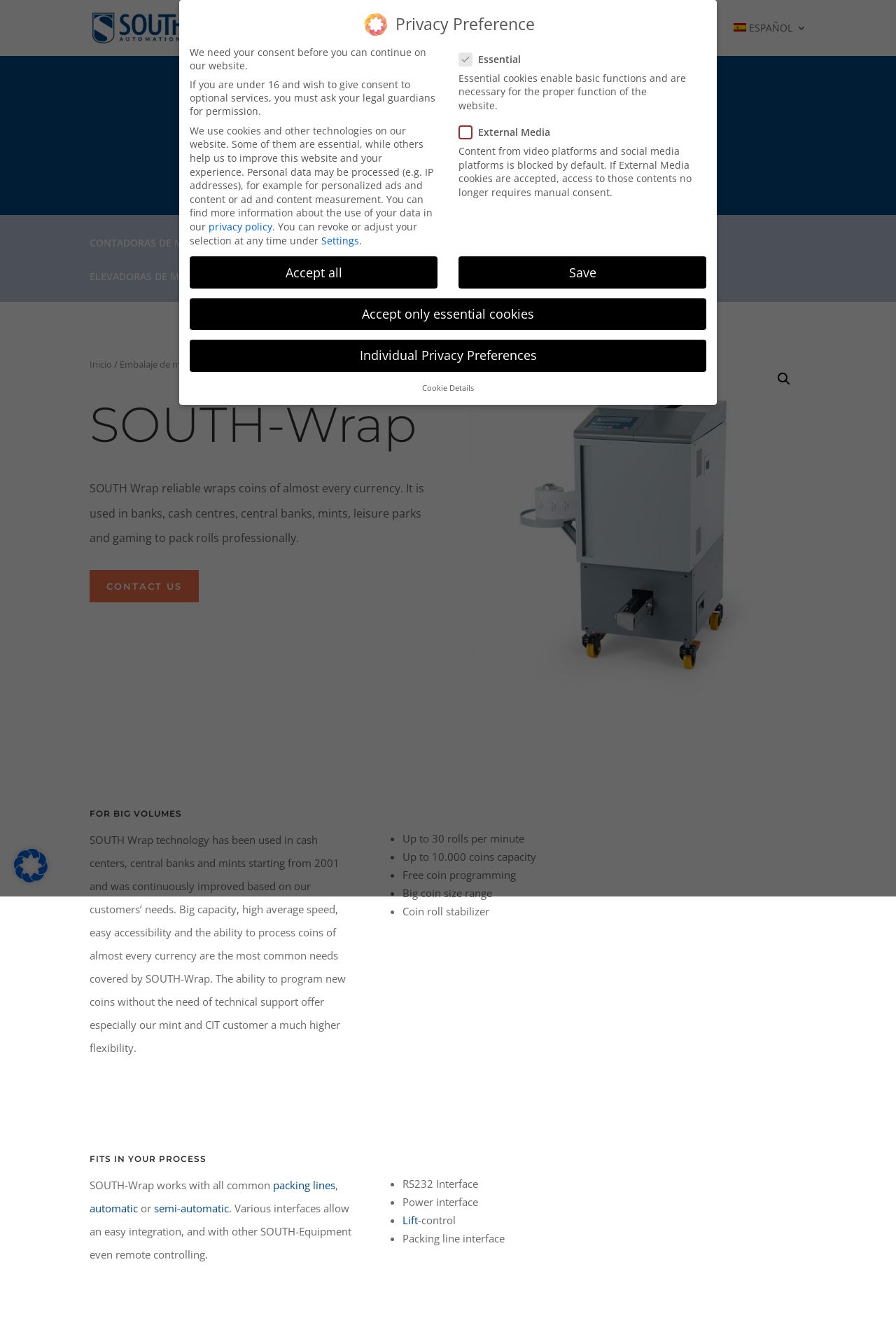Kindly determine the bounding box coordinates for the area that needs to be clicked to execute this instruction: "Click on the SOUTH Automation link".

[0.103, 0.015, 0.208, 0.025]